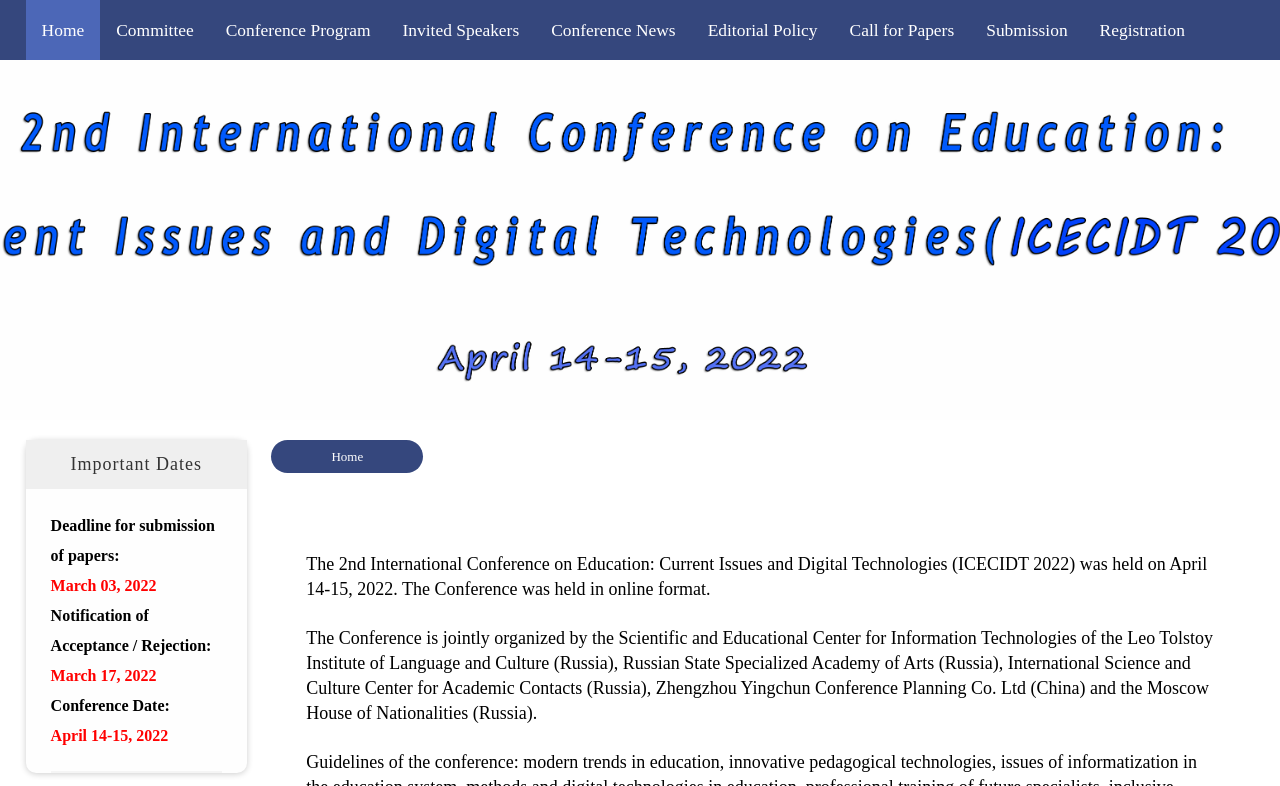What is the format of the conference?
Look at the screenshot and respond with one word or a short phrase.

Online